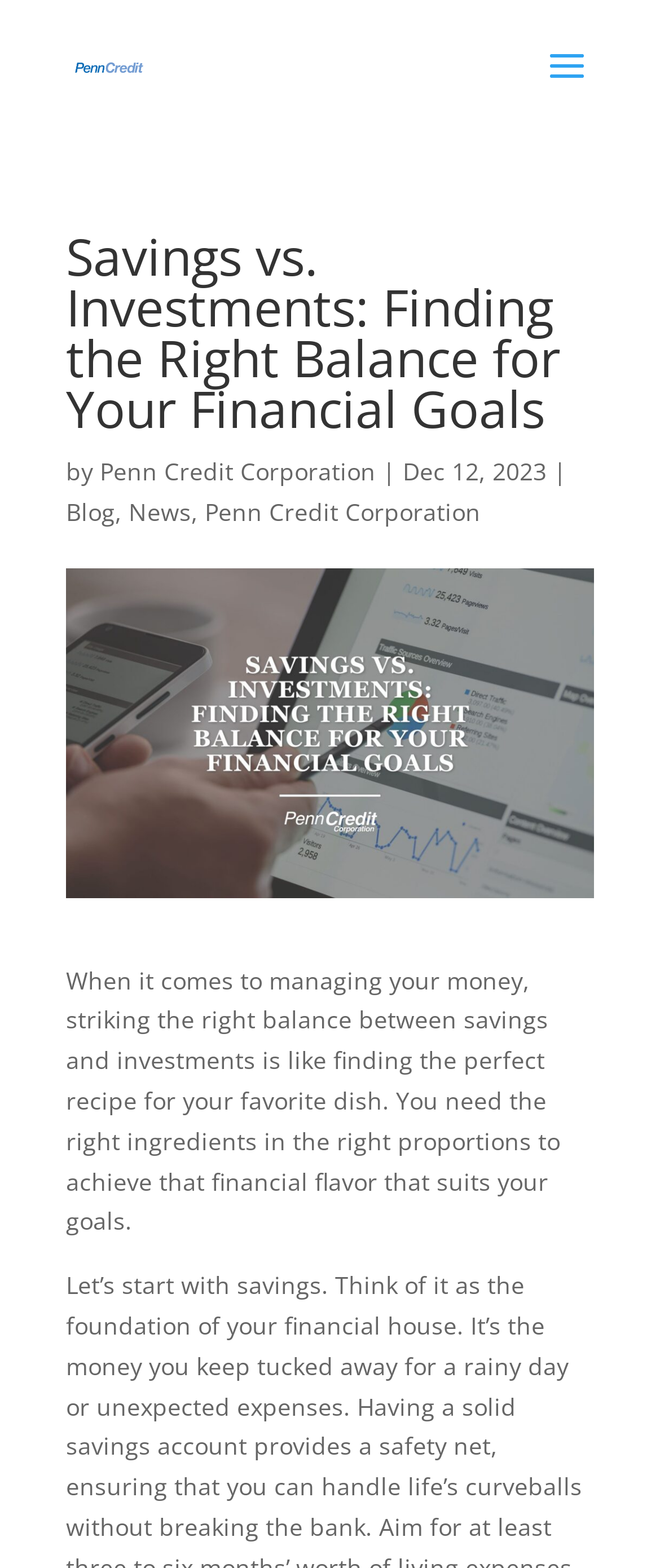What is the date of the article?
Please answer the question as detailed as possible based on the image.

I found the date of the article by looking at the text 'Dec 12, 2023' which is located below the author's name and above the article content.